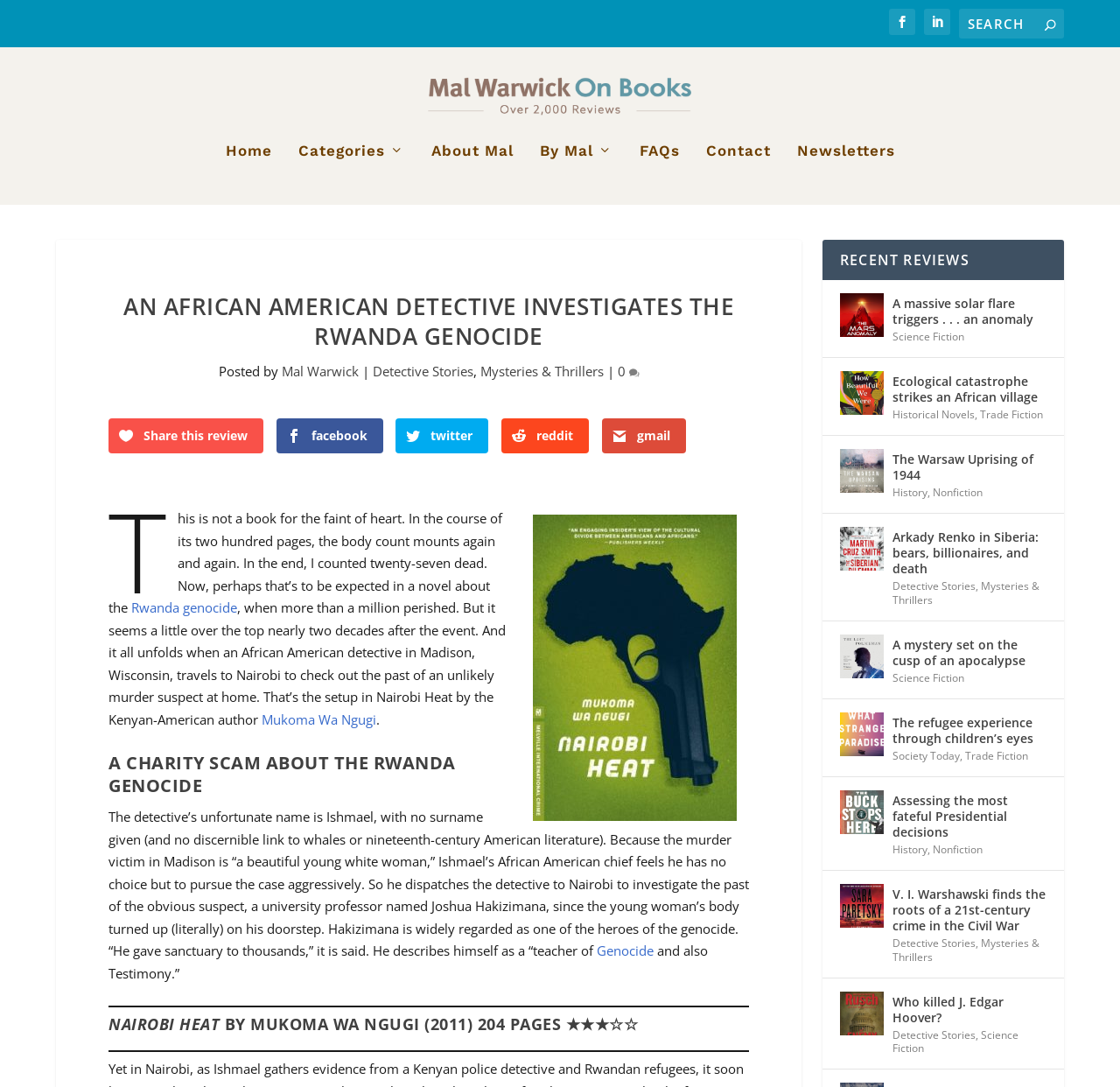How many dead bodies are counted in the novel? Please answer the question using a single word or phrase based on the image.

Twenty-seven